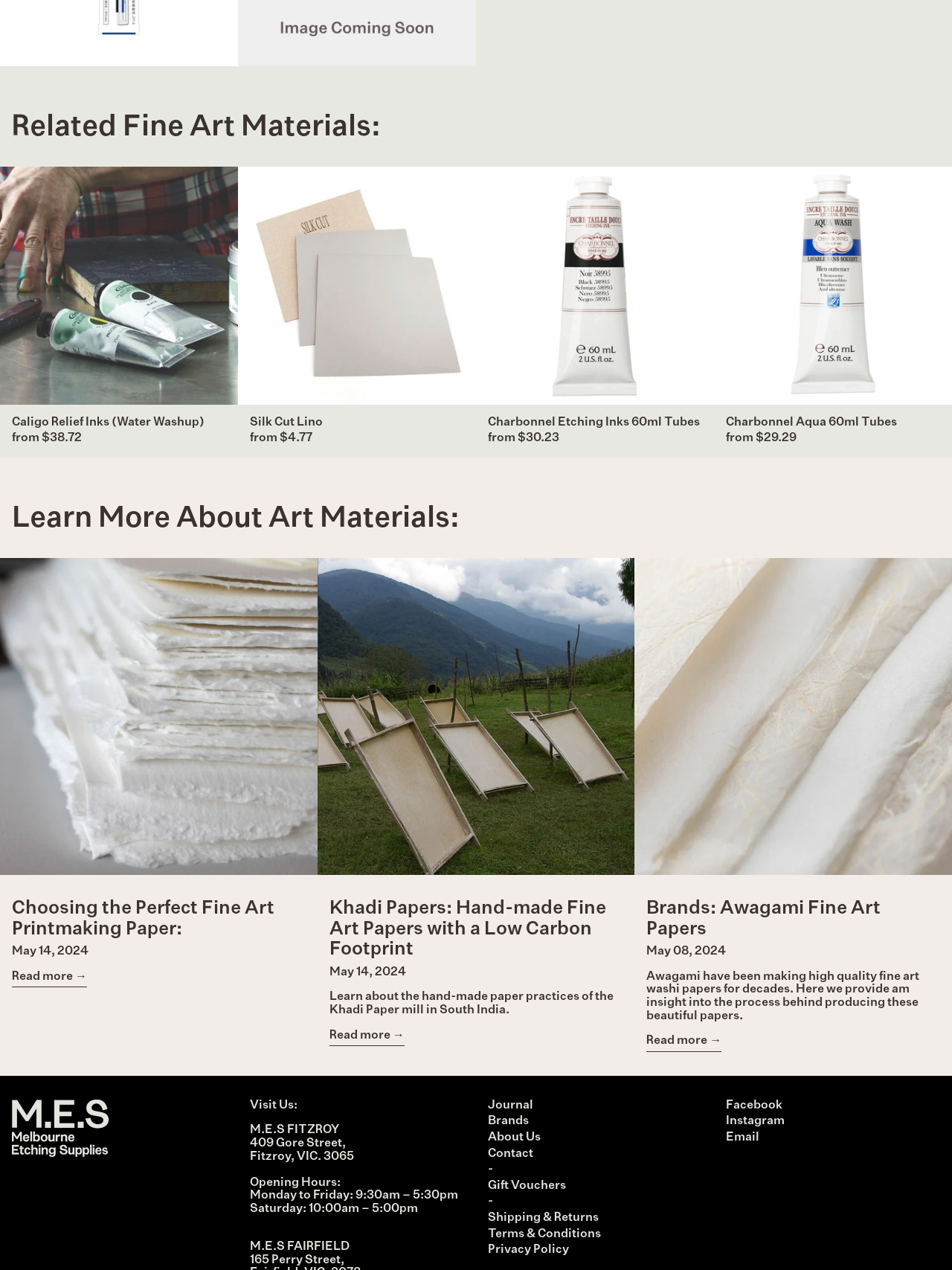Identify the bounding box coordinates for the UI element described as: "Facebook". The coordinates should be provided as four floats between 0 and 1: [left, top, right, bottom].

[0.762, 0.866, 0.822, 0.876]